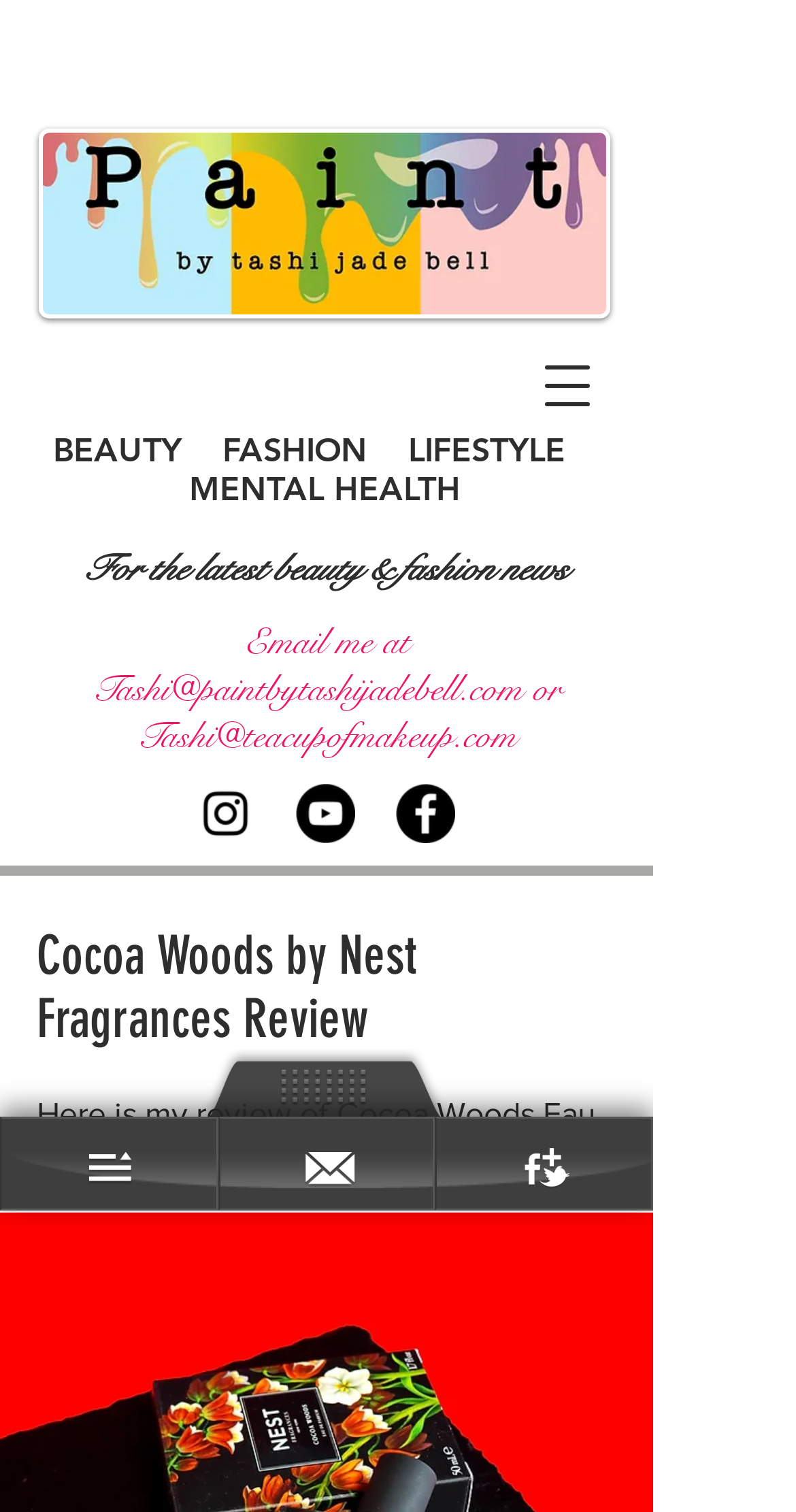Using the information from the screenshot, answer the following question thoroughly:
What is the author's email address?

The author's email address is mentioned in the text as 'Email me at Tashi@paintbytashijadebell.com'.